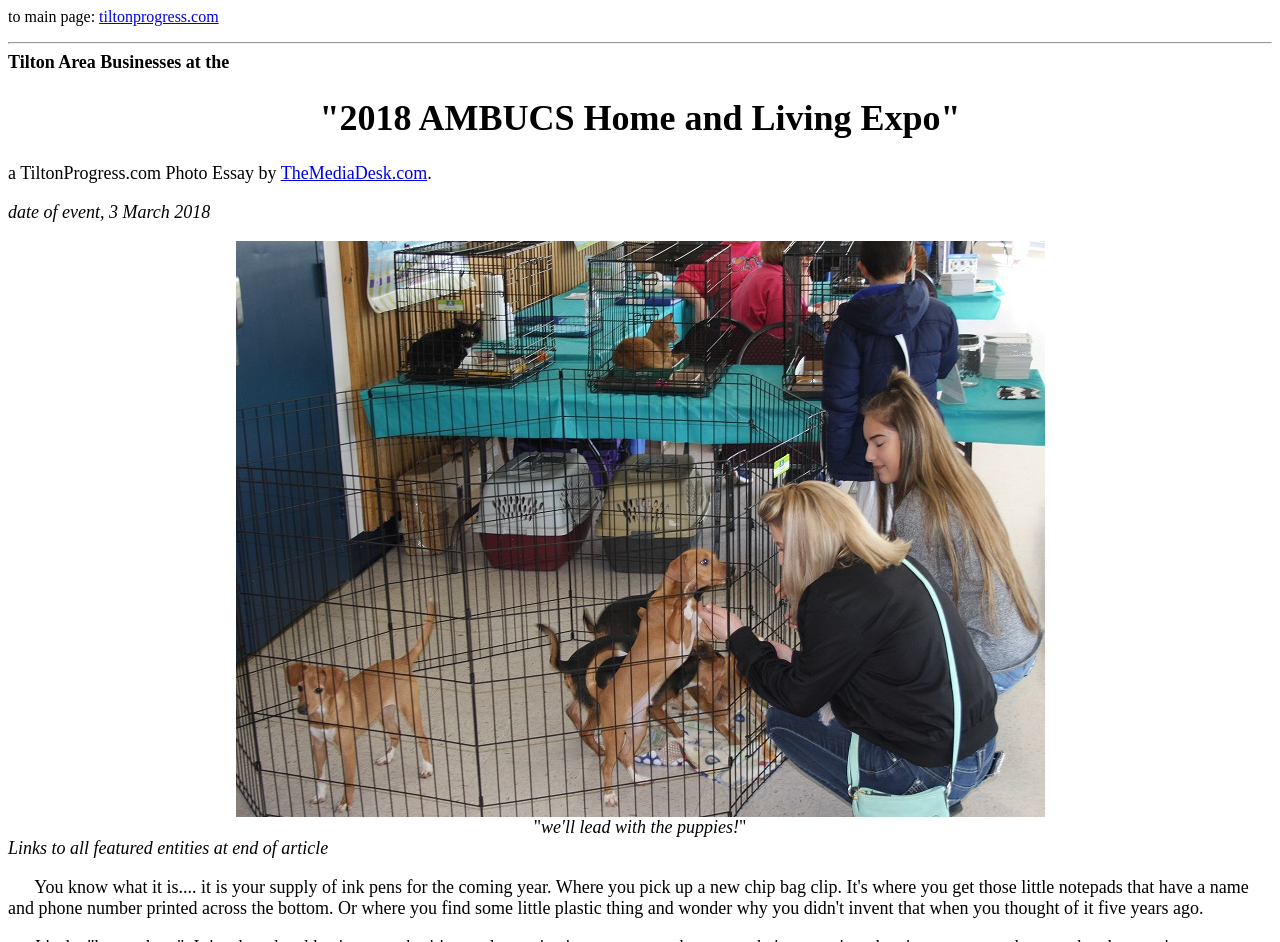Using the element description TheMediaDesk.com, predict the bounding box coordinates for the UI element. Provide the coordinates in (top-left x, top-left y, bottom-right x, bottom-right y) format with values ranging from 0 to 1.

[0.219, 0.173, 0.334, 0.194]